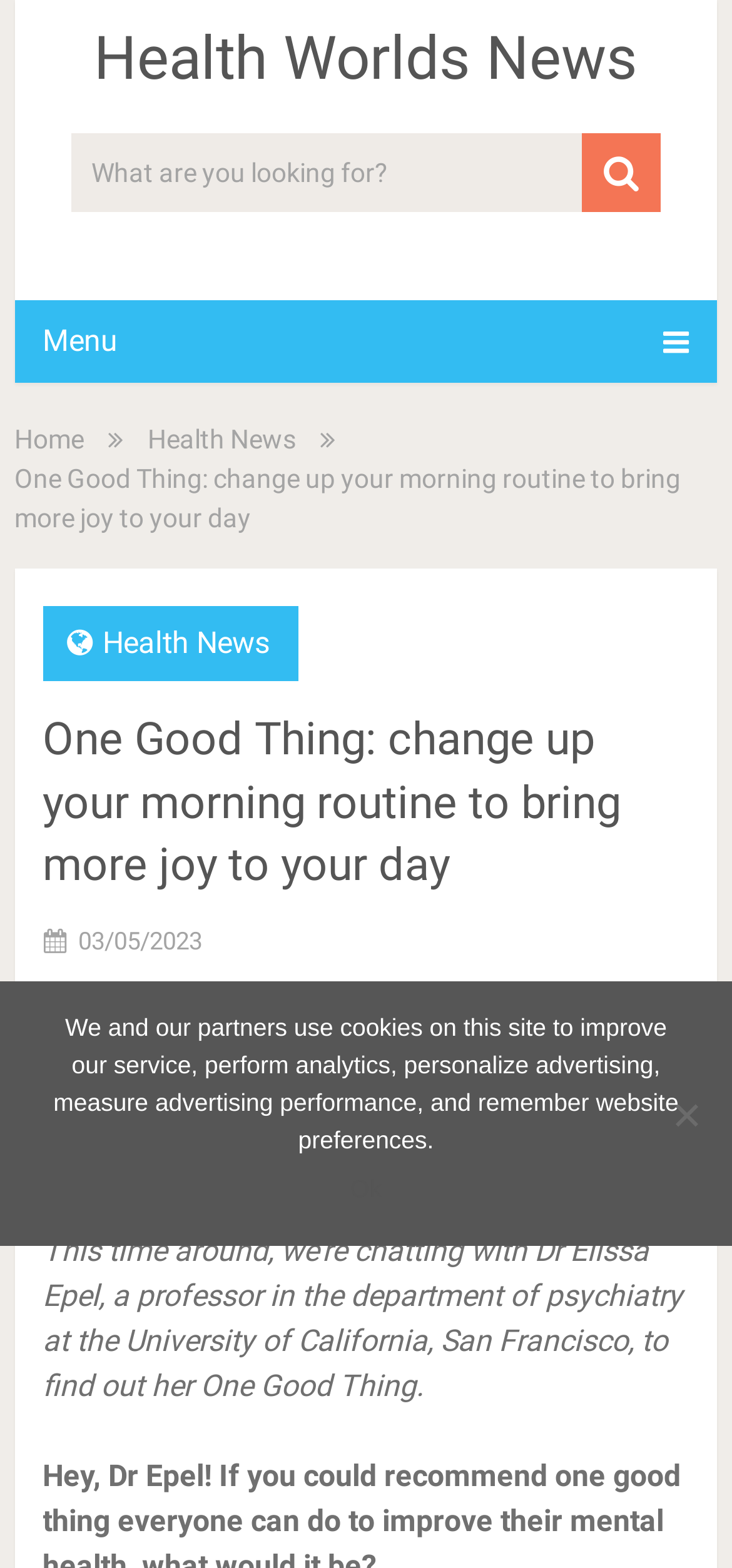Who is the expert being interviewed?
Deliver a detailed and extensive answer to the question.

I found the expert's name by reading the text that introduces the expert, which states 'we’re chatting with Dr Elissa Epel, a professor in the department of psychiatry at the University of California, San Francisco'.